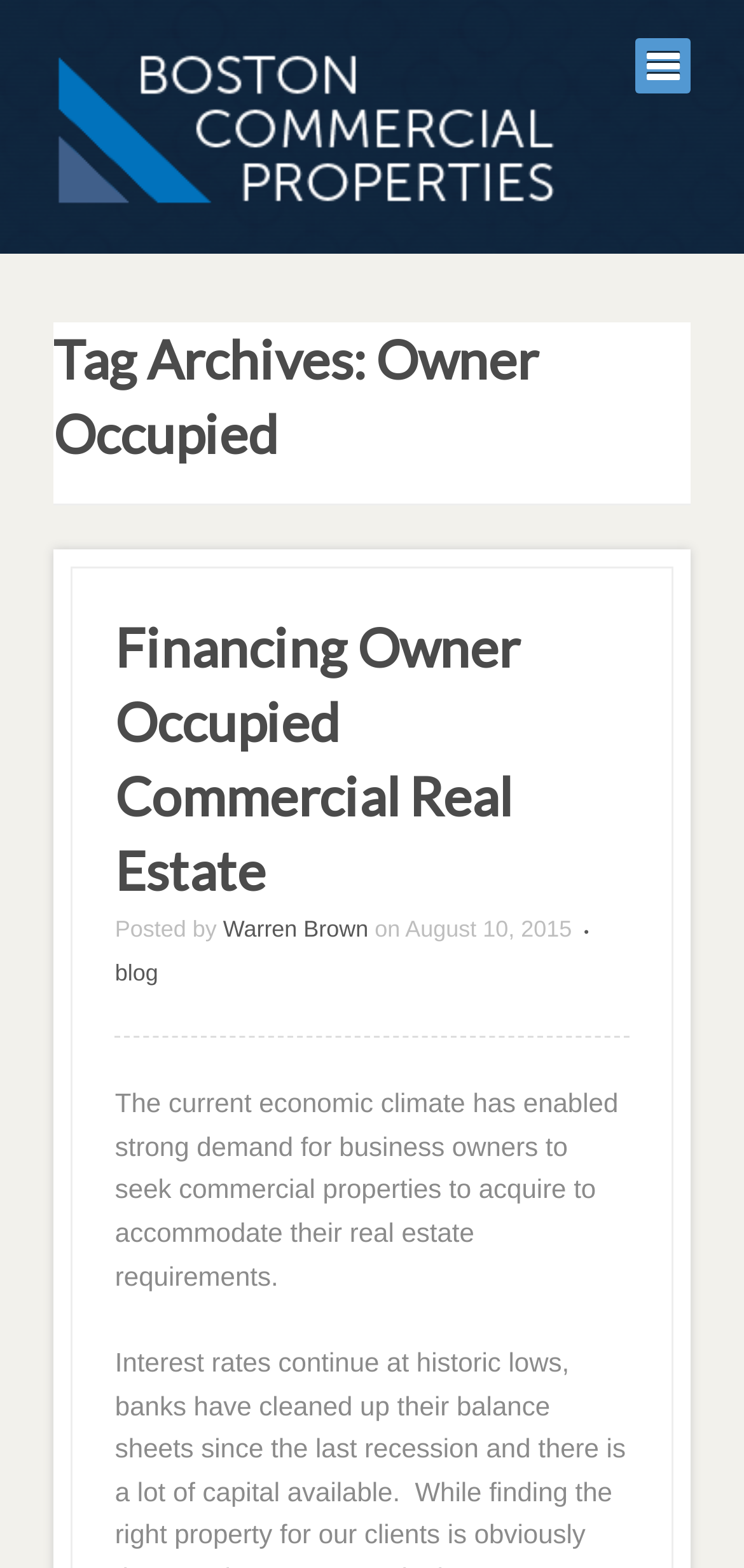When was the post published?
Please provide a single word or phrase based on the screenshot.

August 10, 2015